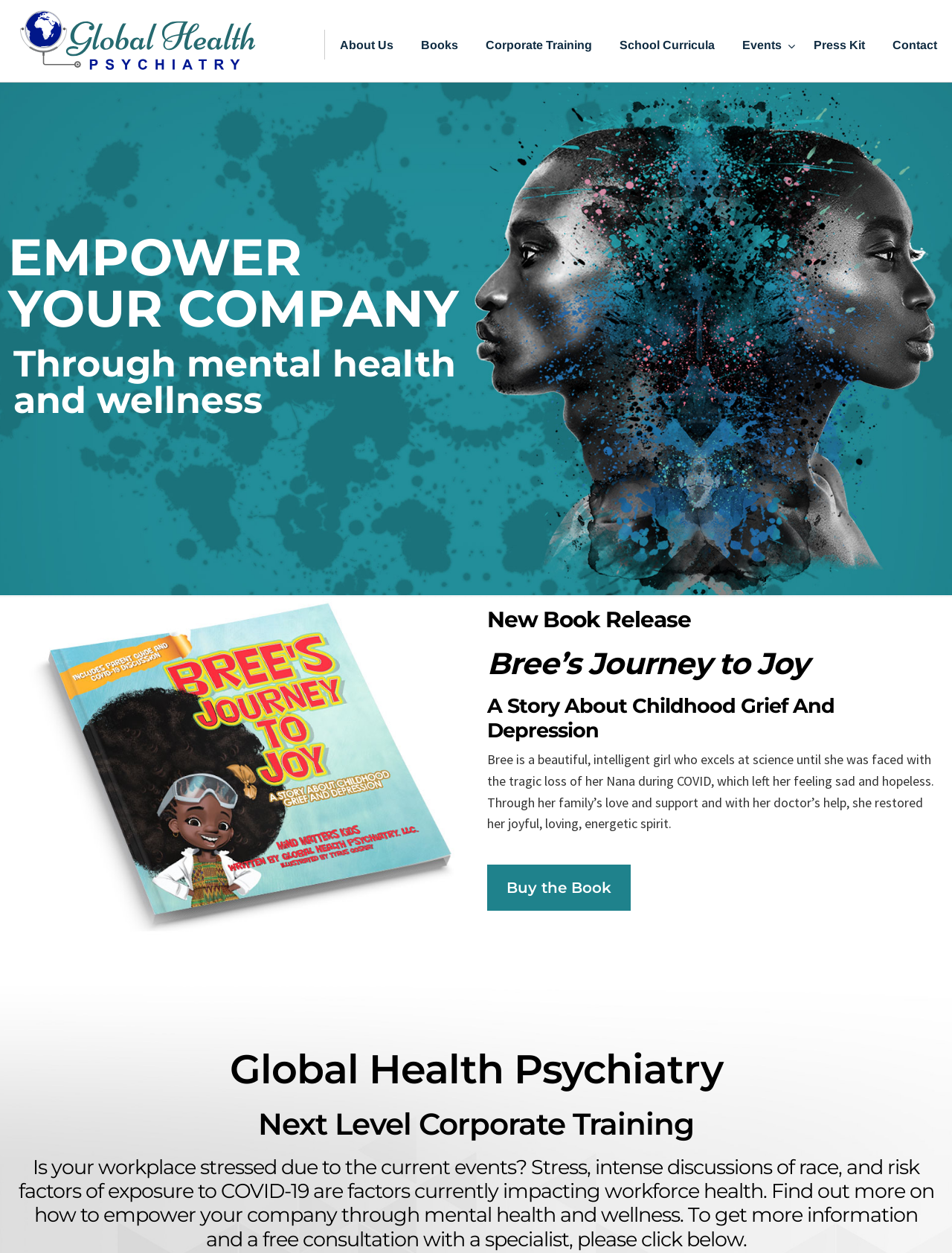What is the call-to-action for the new book release?
Using the image, provide a concise answer in one word or a short phrase.

Buy the Book